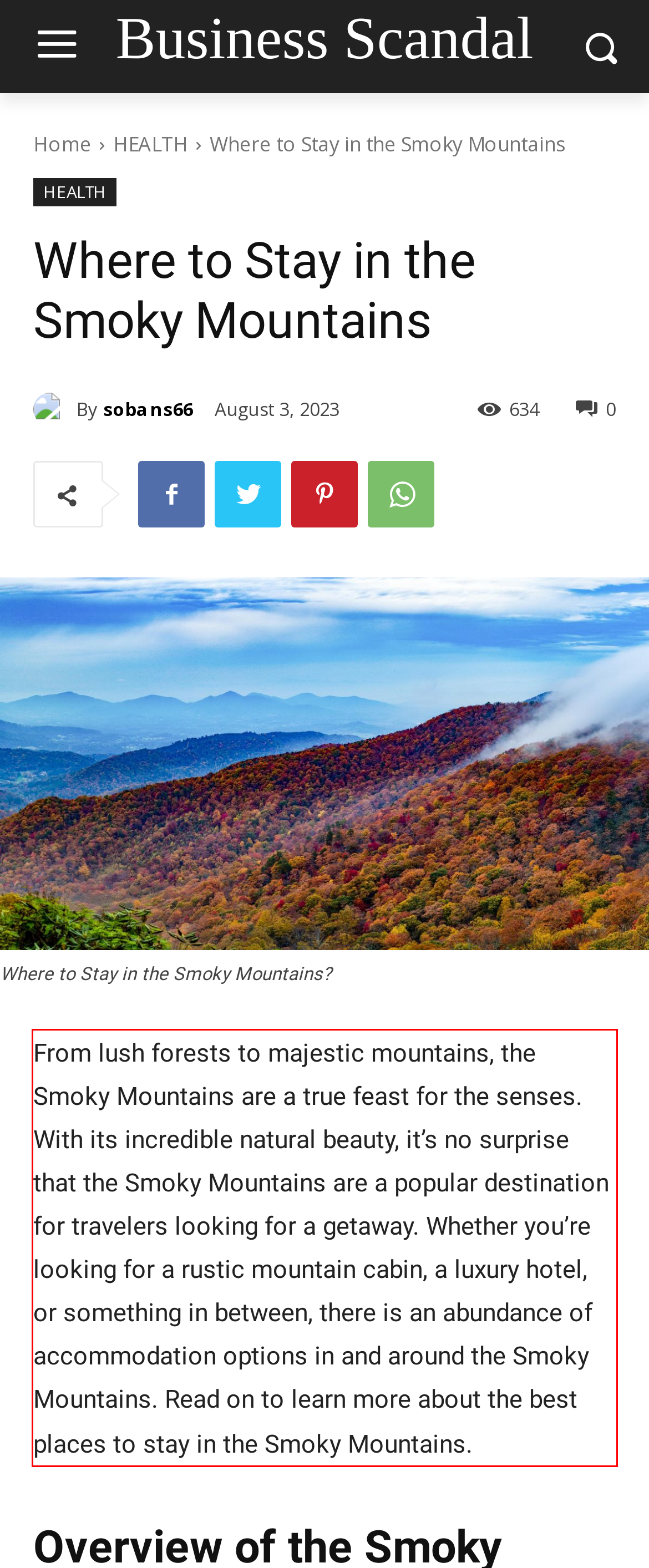Please examine the webpage screenshot and extract the text within the red bounding box using OCR.

From lush forests to majestic mountains, the Smoky Mountains are a true feast for the senses. With its incredible natural beauty, it’s no surprise that the Smoky Mountains are a popular destination for travelers looking for a getaway. Whether you’re looking for a rustic mountain cabin, a luxury hotel, or something in between, there is an abundance of accommodation options in and around the Smoky Mountains. Read on to learn more about the best places to stay in the Smoky Mountains.